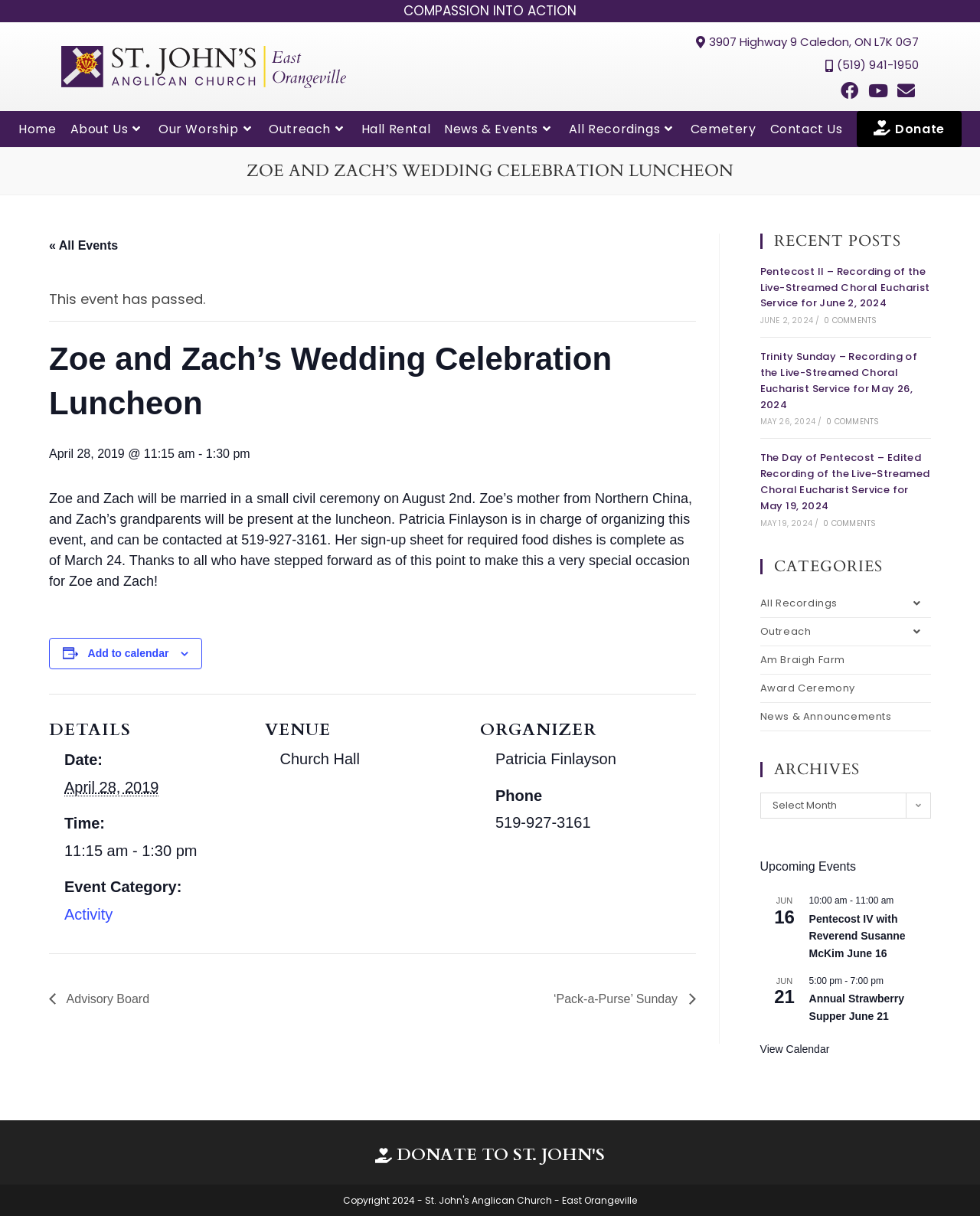Locate the bounding box coordinates of the element that should be clicked to execute the following instruction: "Check the 'Recent Posts'".

[0.775, 0.192, 0.95, 0.205]